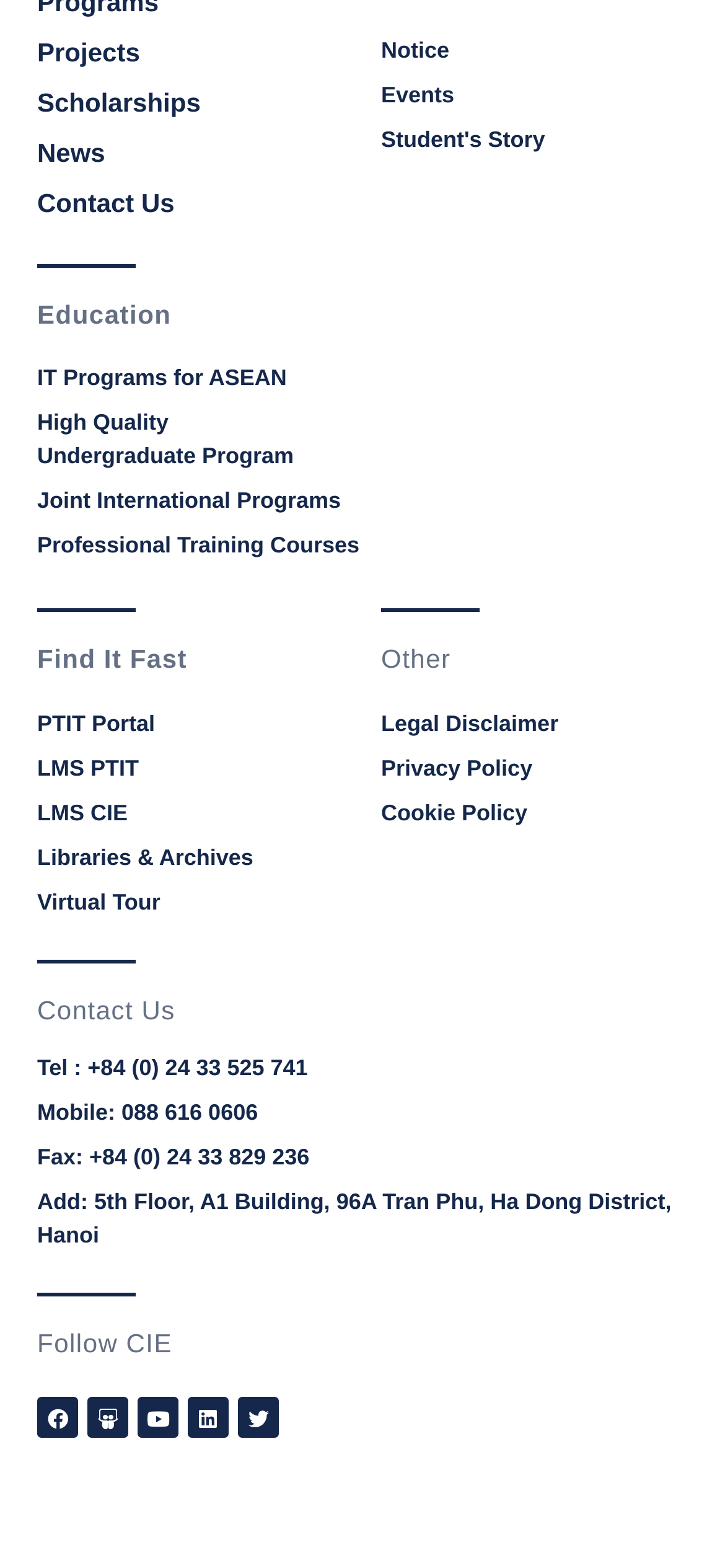Please determine the bounding box coordinates for the UI element described as: "Projects".

[0.051, 0.021, 0.474, 0.046]